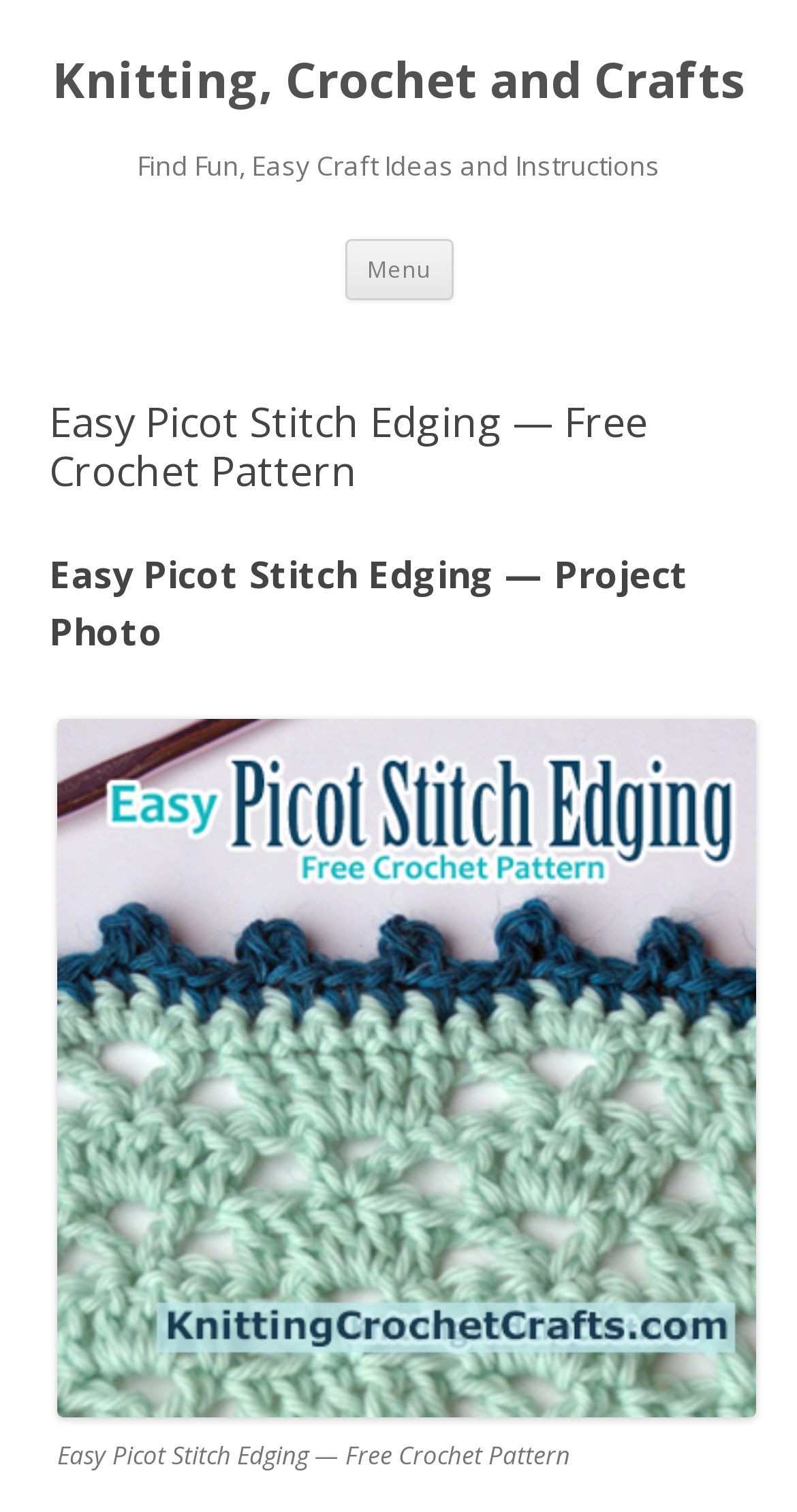What type of craft is the webpage about?
Examine the webpage screenshot and provide an in-depth answer to the question.

The webpage is about crochet because it mentions 'Easy Picot Stitch Edging' and 'Free Crochet Pattern' in the headings and image description, indicating that the webpage is focused on providing a crochet pattern or tutorial.